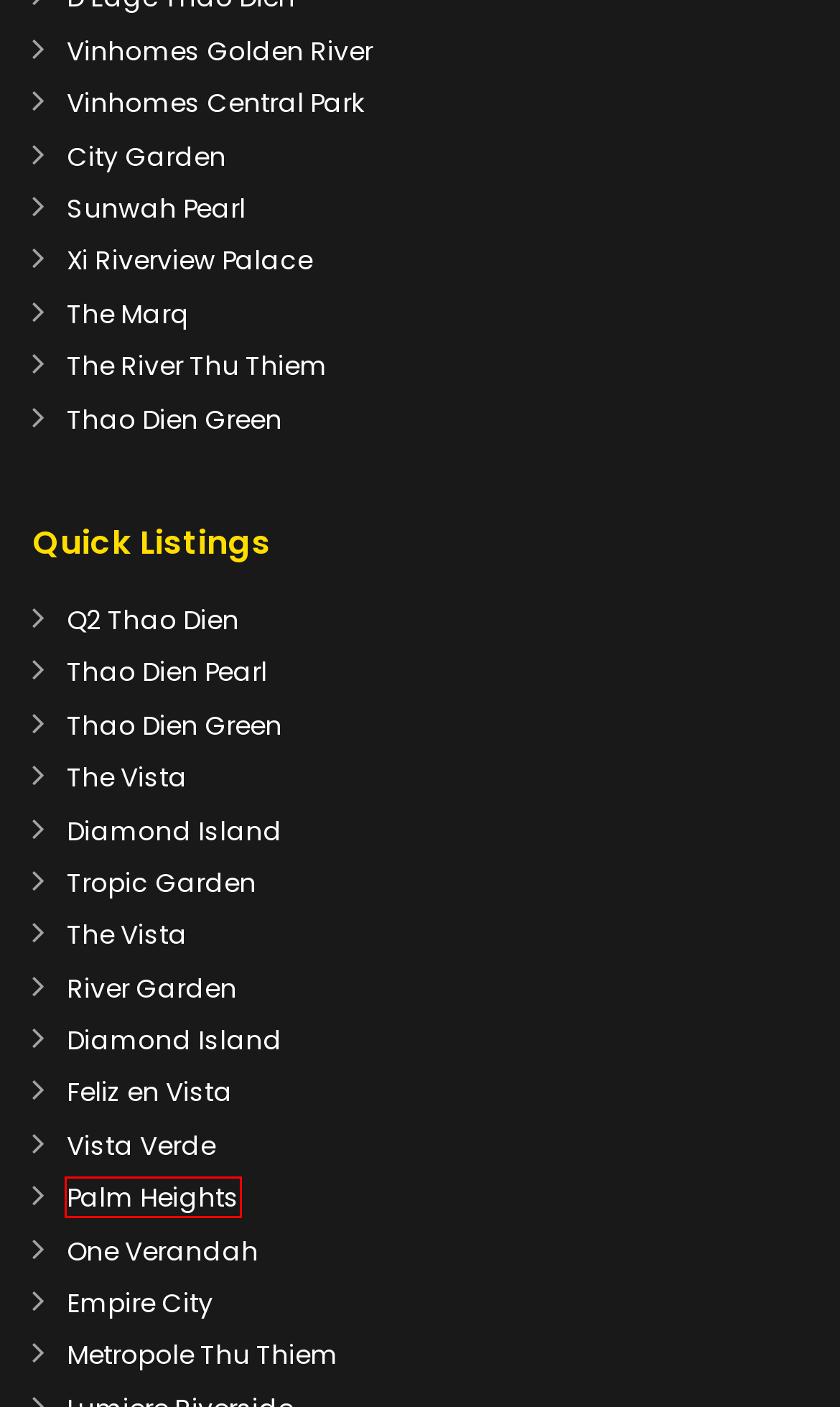You have a screenshot showing a webpage with a red bounding box highlighting an element. Choose the webpage description that best fits the new webpage after clicking the highlighted element. The descriptions are:
A. Xi Riverview Palace – House, Villa, Apartment for rent in HCMC
B. Metropole Thu Thiem – House, Villa, Apartment for rent in HCMC
C. Sunwah Pearl – House, Villa, Apartment for rent in HCMC
D. The Marq – House, Villa, Apartment for rent in HCMC
E. Palm Heights – House, Villa, Apartment for rent in HCMC
F. Q2 Thao Dien – House, Villa, Apartment for rent in HCMC
G. Thao Dien Green – House, Villa, Apartment for rent in HCMC
H. Feliz en Vista – House, Villa, Apartment for rent in HCMC

E